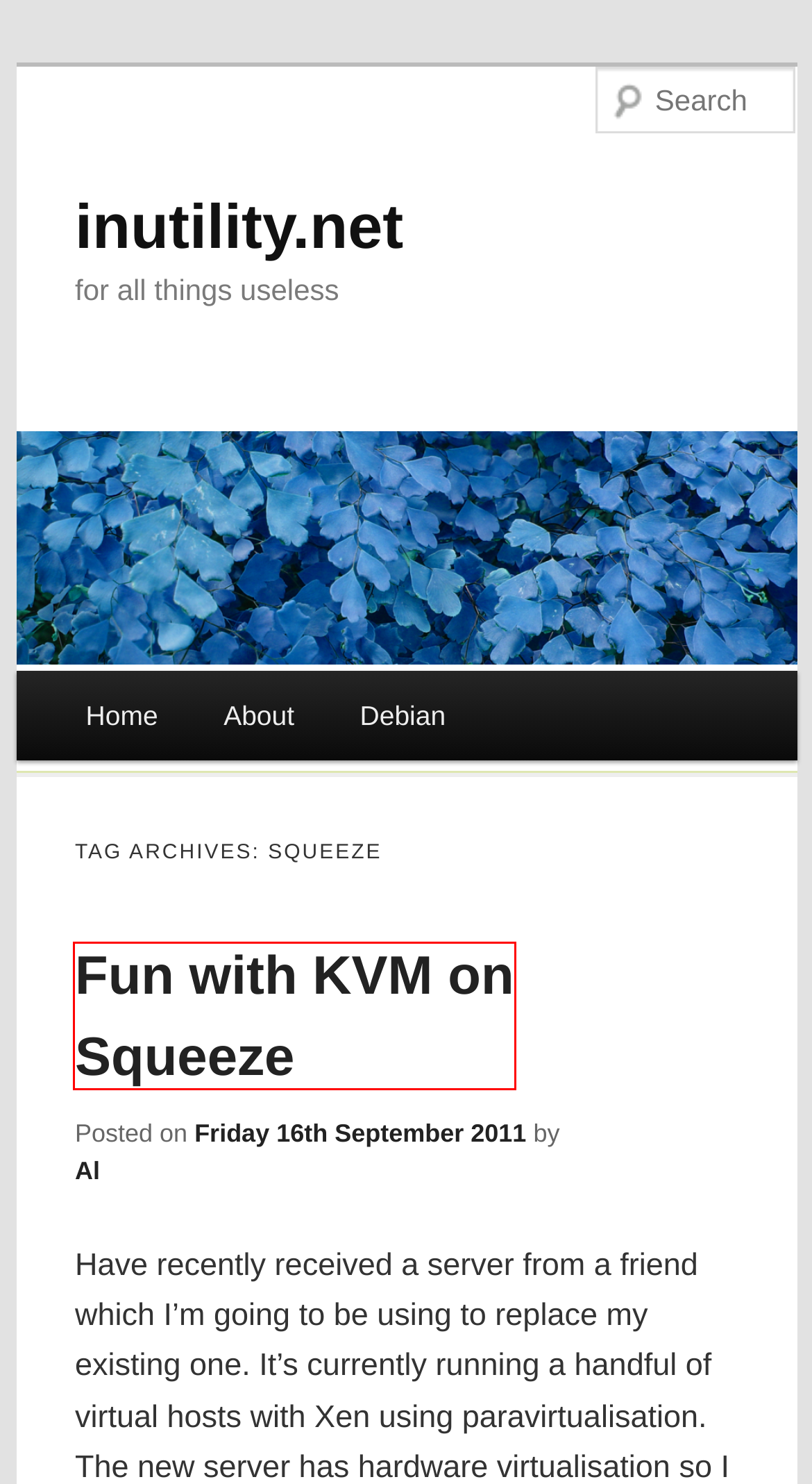Examine the screenshot of a webpage with a red bounding box around a UI element. Your task is to identify the webpage description that best corresponds to the new webpage after clicking the specified element. The given options are:
A. winbind | inutility.net
B. Fun with KVM on Squeeze | inutility.net
C. Al | inutility.net
D. inutility.net | for all things useless
E. exim | inutility.net
F. About | inutility.net
G. Debian | inutility.net
H. Downtime this evening – jabber.org.uk

B